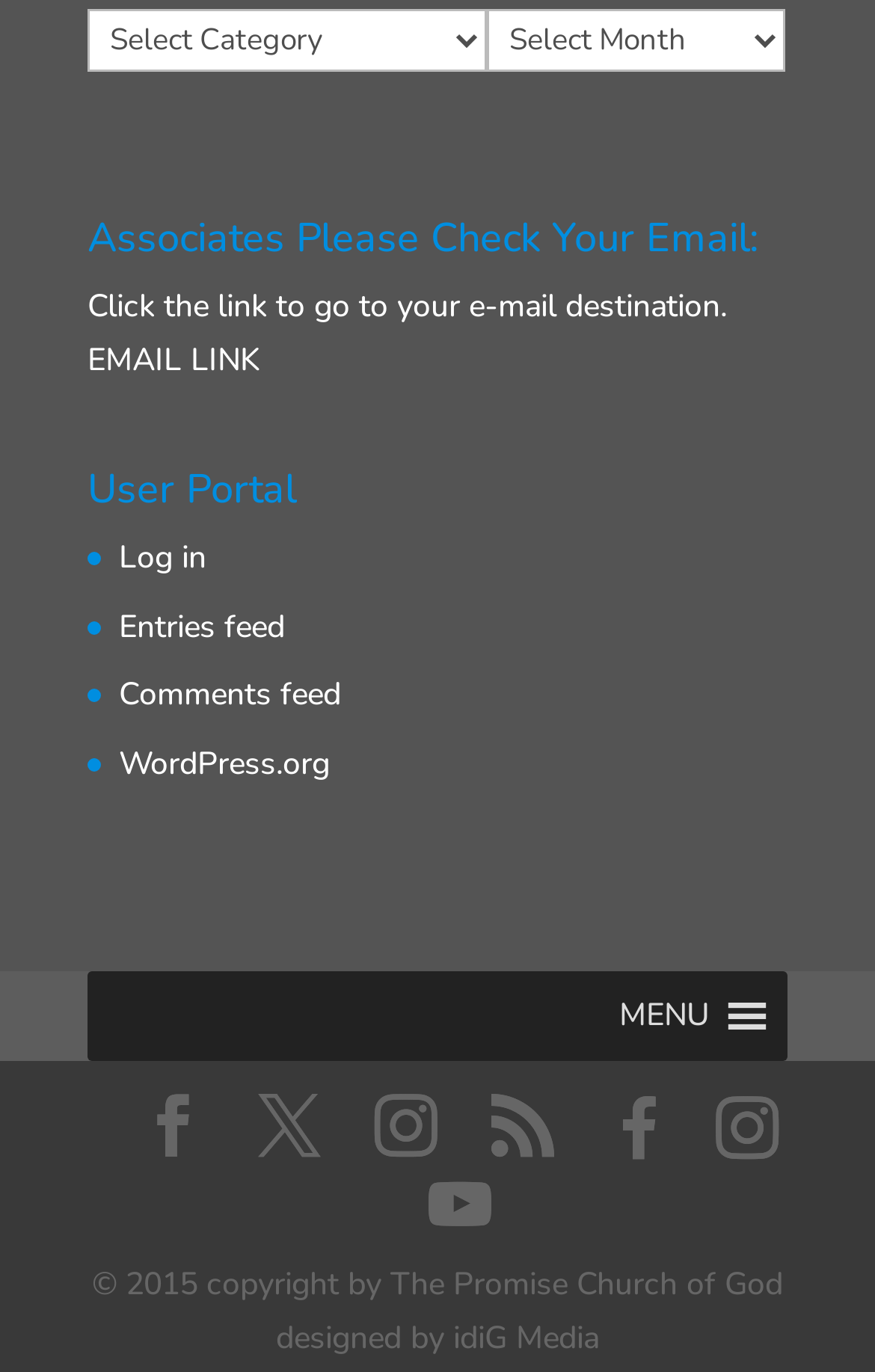Find the bounding box of the web element that fits this description: "WordPress.org".

[0.136, 0.541, 0.377, 0.572]